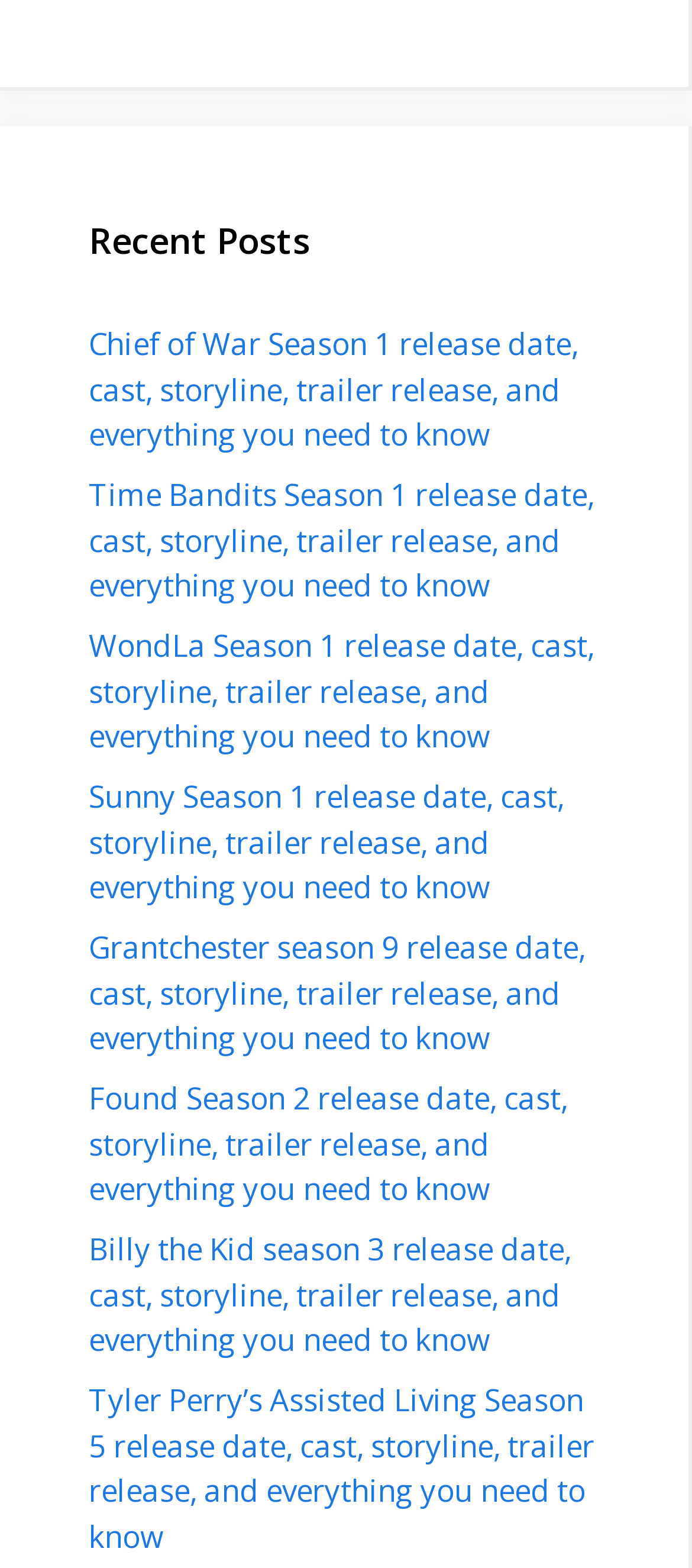Identify the bounding box coordinates of the region that needs to be clicked to carry out this instruction: "View Chief of War Season 1 release date". Provide these coordinates as four float numbers ranging from 0 to 1, i.e., [left, top, right, bottom].

[0.128, 0.206, 0.836, 0.29]